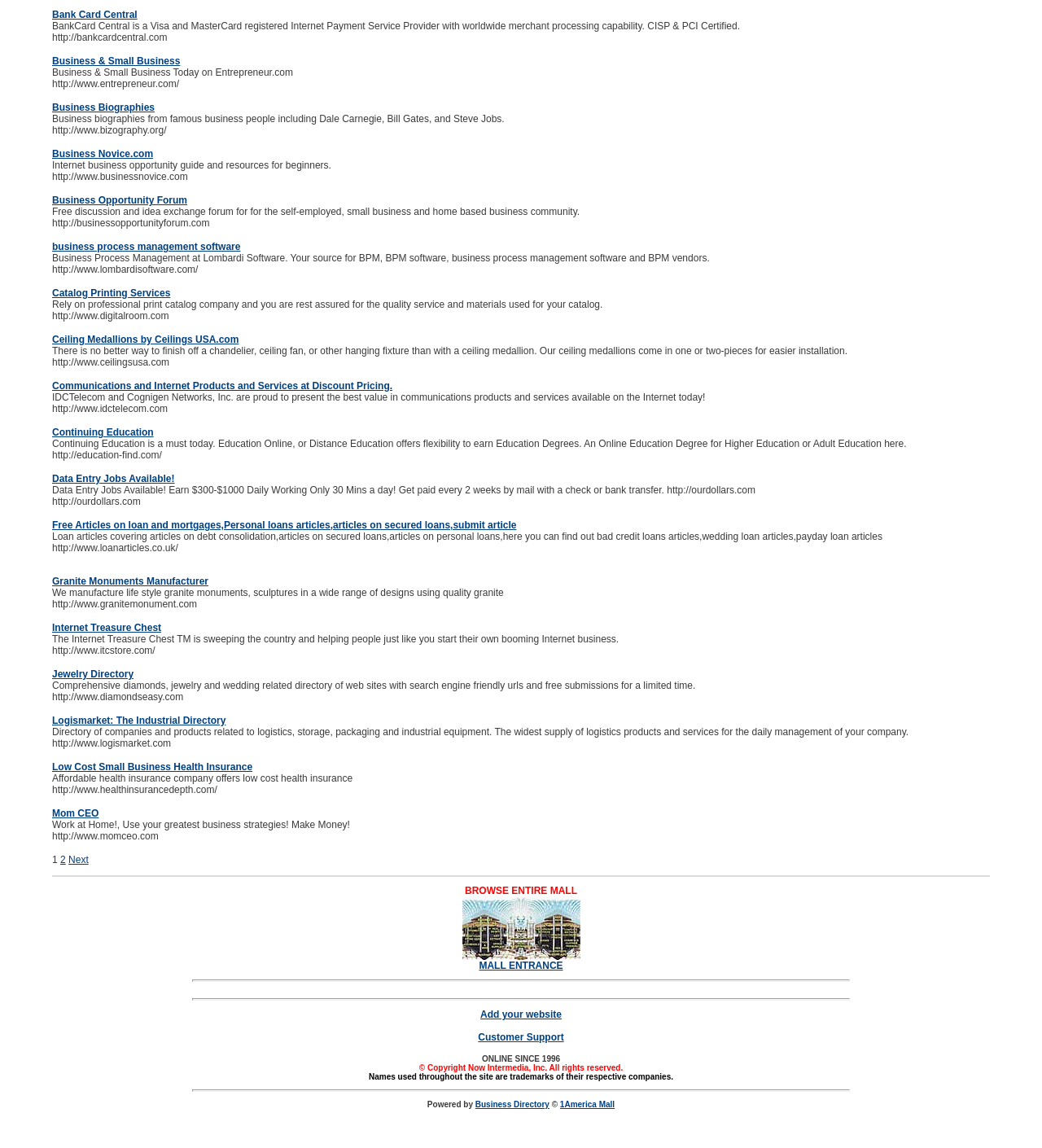Please determine the bounding box coordinates for the UI element described here. Use the format (top-left x, top-left y, bottom-right x, bottom-right y) with values bounded between 0 and 1: Hookup

None